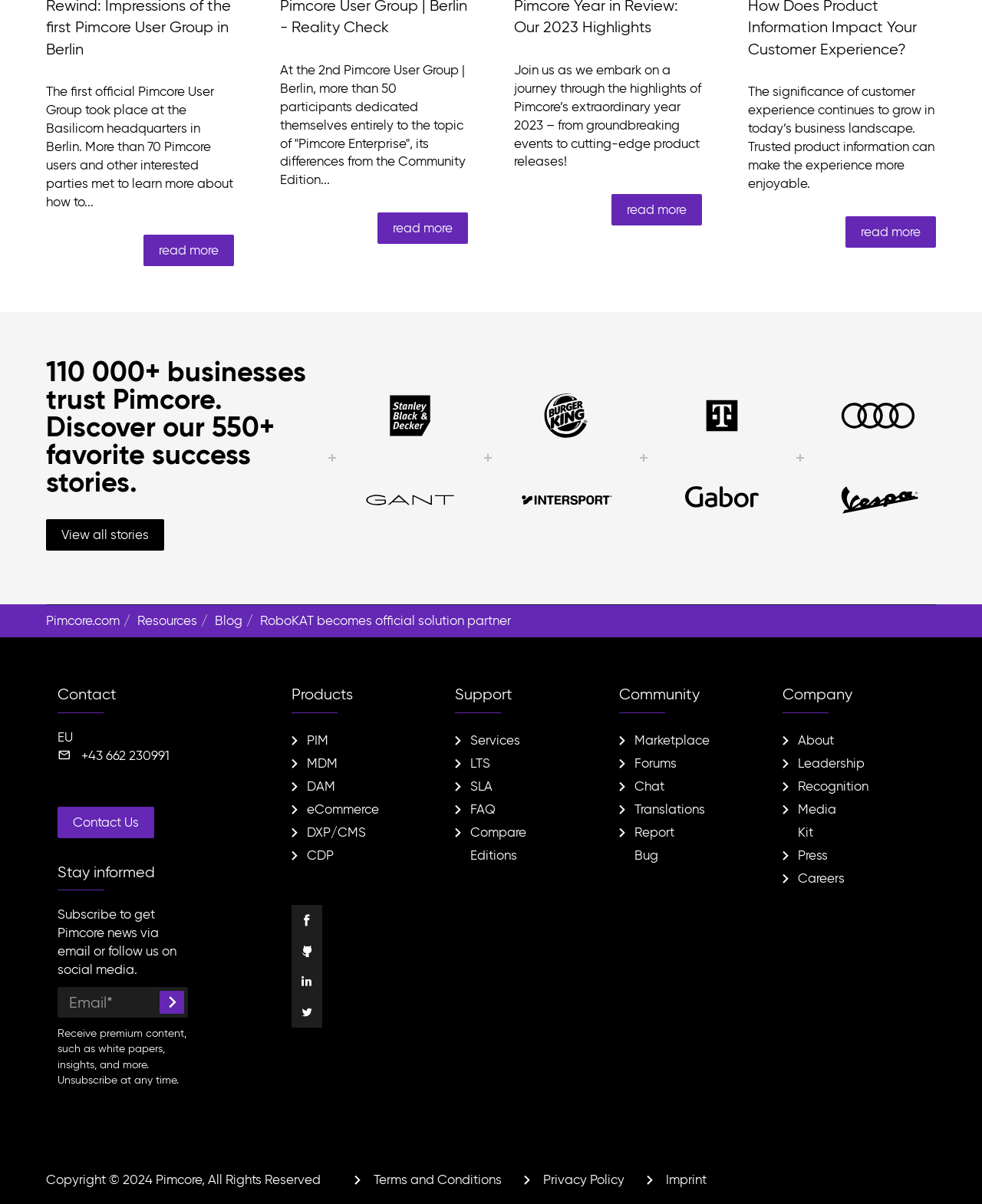Please locate the bounding box coordinates of the element's region that needs to be clicked to follow the instruction: "contact us". The bounding box coordinates should be provided as four float numbers between 0 and 1, i.e., [left, top, right, bottom].

[0.059, 0.67, 0.157, 0.696]